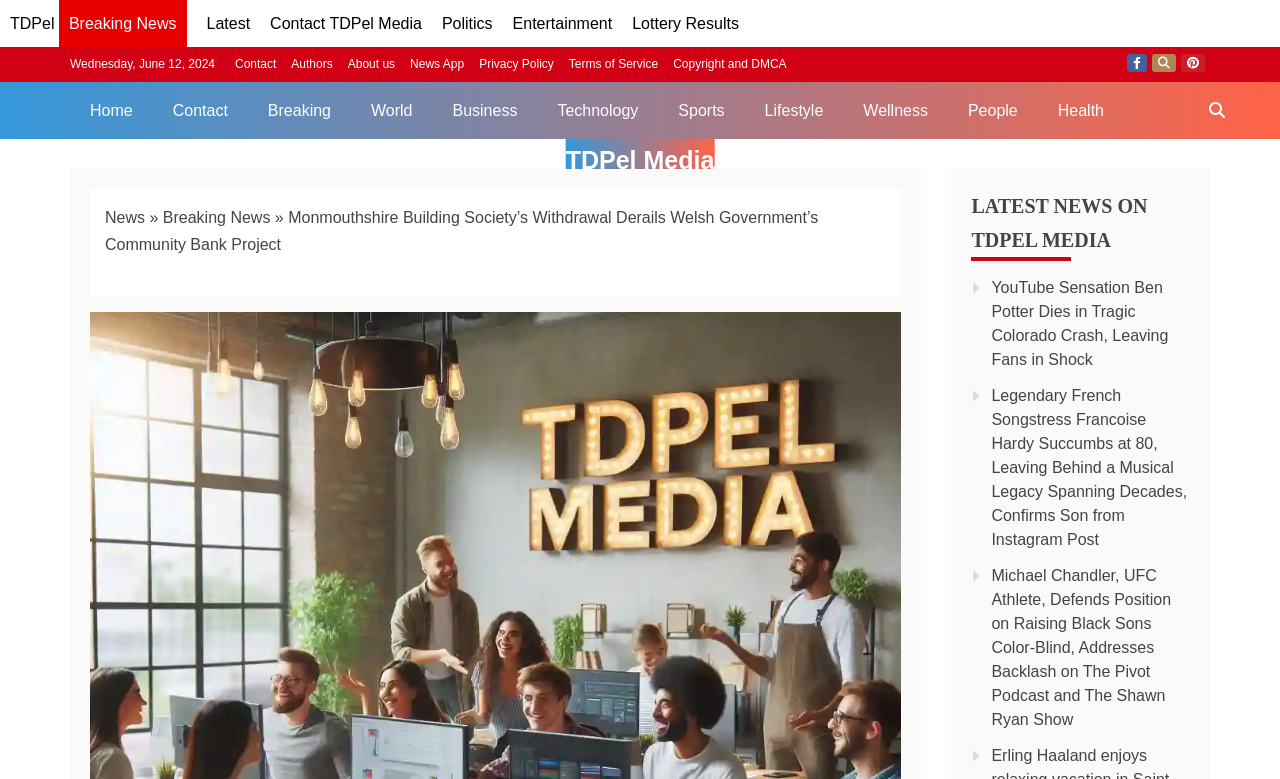Determine the bounding box coordinates of the element that should be clicked to execute the following command: "Subscribe to the newsletter".

None